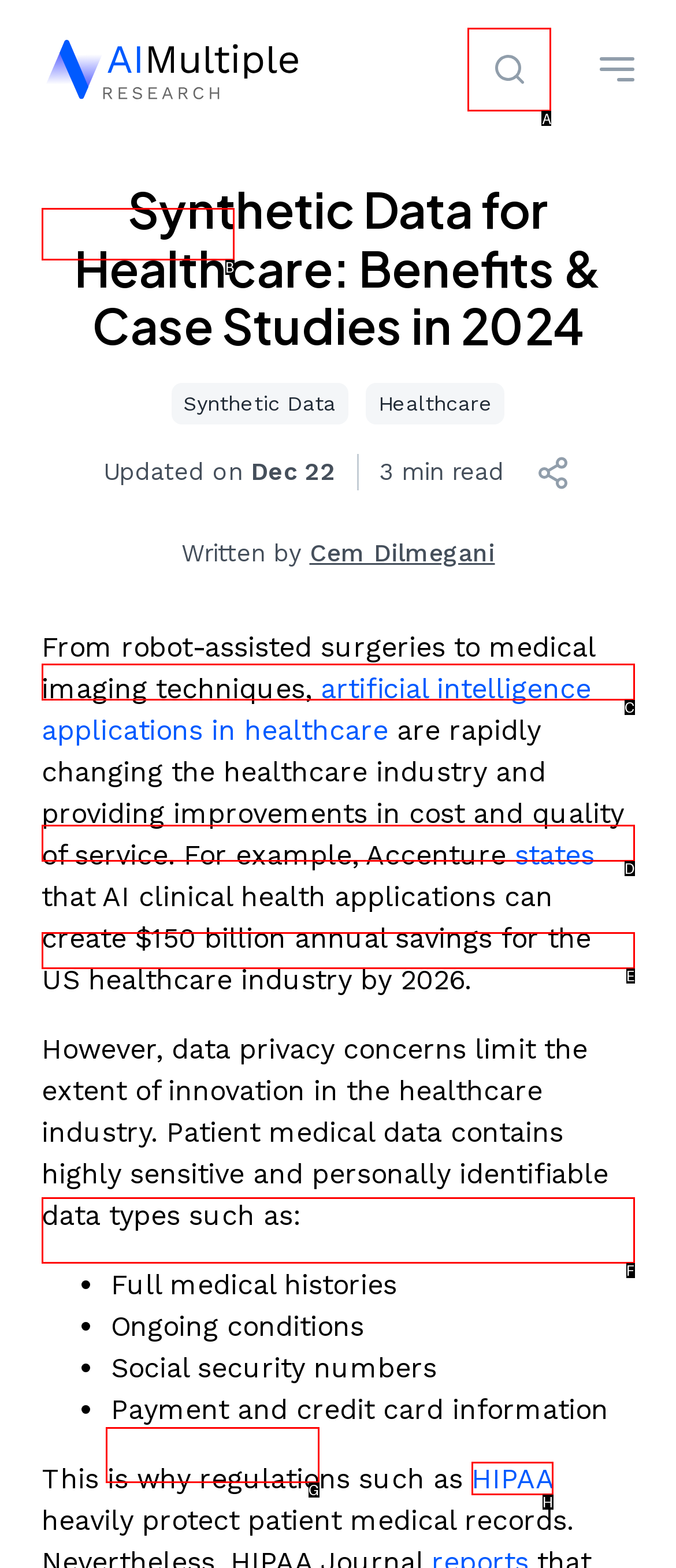Figure out which option to click to perform the following task: Search for something
Provide the letter of the correct option in your response.

A